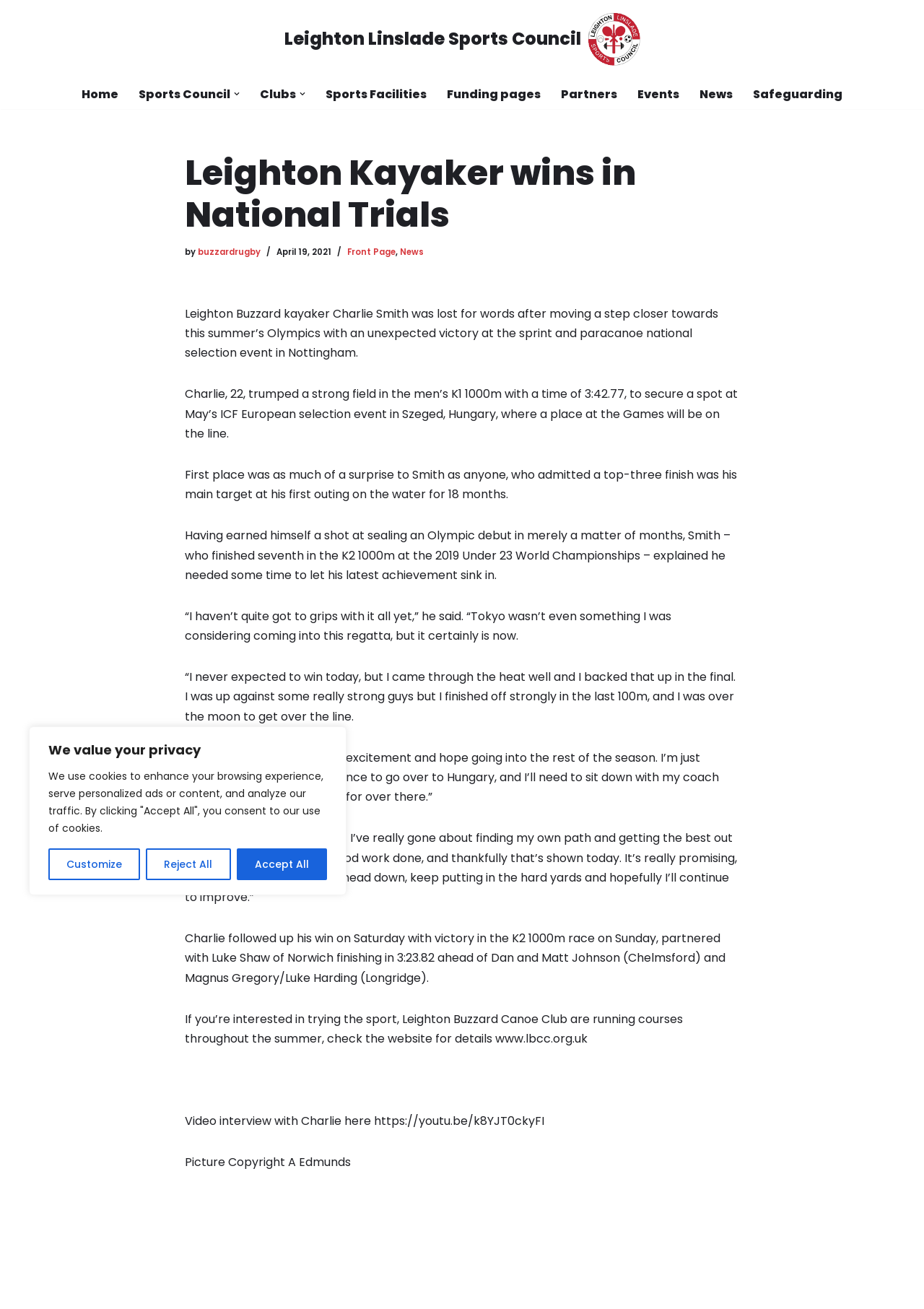Locate the bounding box coordinates of the element to click to perform the following action: 'Open the 'Sports Council' submenu'. The coordinates should be given as four float values between 0 and 1, in the form of [left, top, right, bottom].

[0.15, 0.064, 0.249, 0.079]